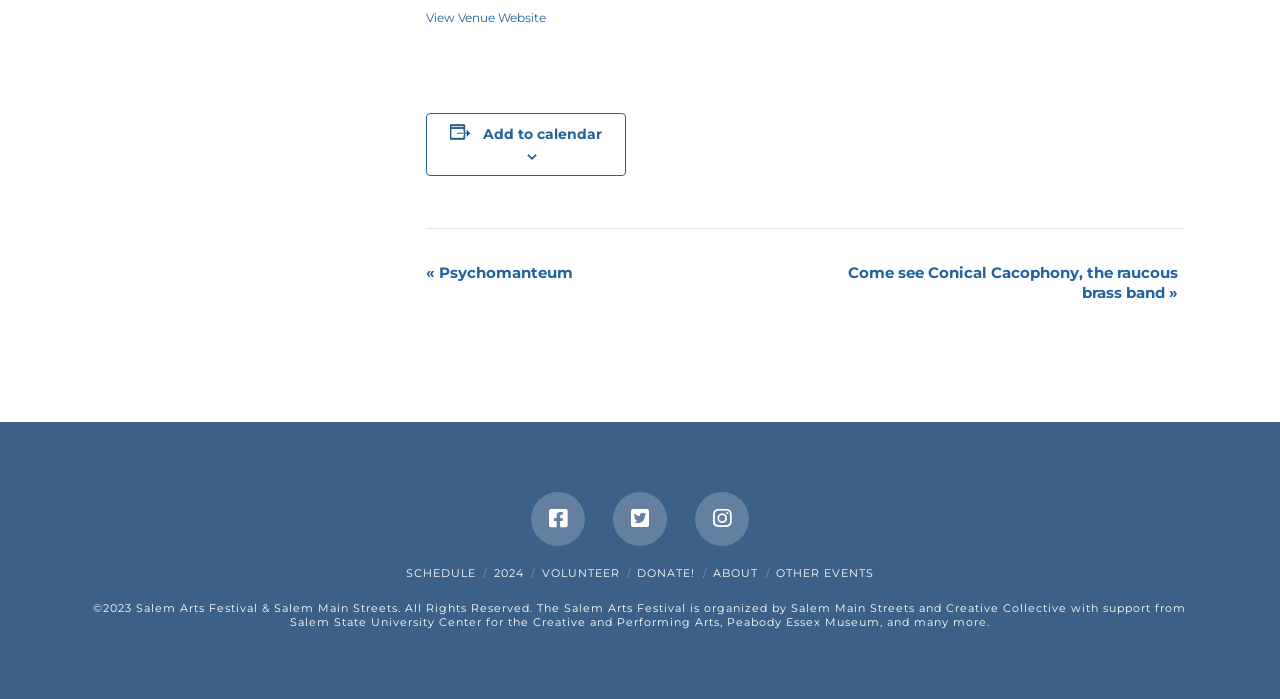Find the bounding box coordinates of the element to click in order to complete this instruction: "Learn about the event". The bounding box coordinates must be four float numbers between 0 and 1, denoted as [left, top, right, bottom].

[0.663, 0.377, 0.92, 0.433]